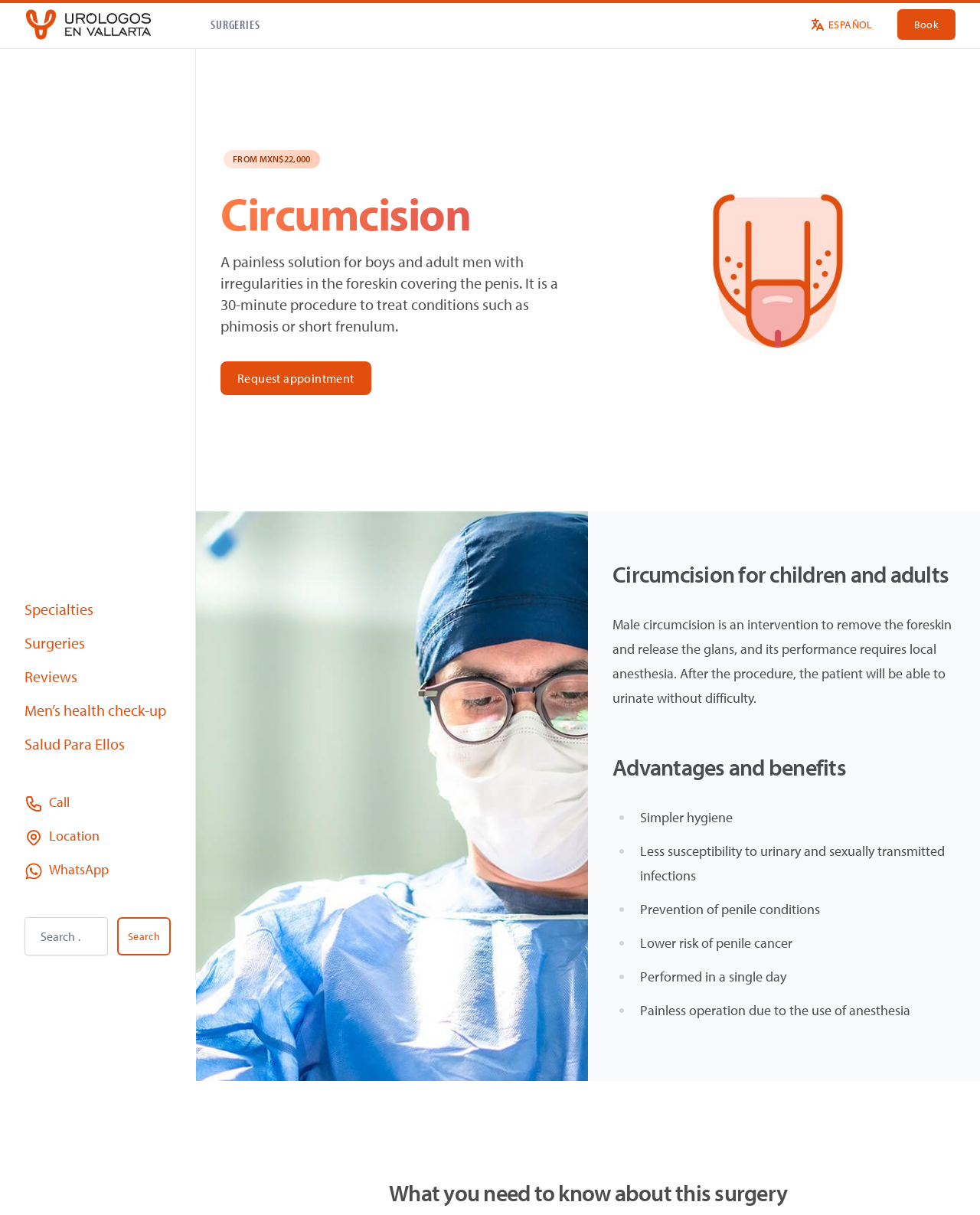What is the name of the logo?
Please provide a comprehensive answer based on the contents of the image.

I found the logo by looking at the top-left corner of the webpage, where I saw an image with the text 'Logotipo - Urólogos en Vallarta'. This suggests that the logo is named 'Urólogos en Vallarta'.